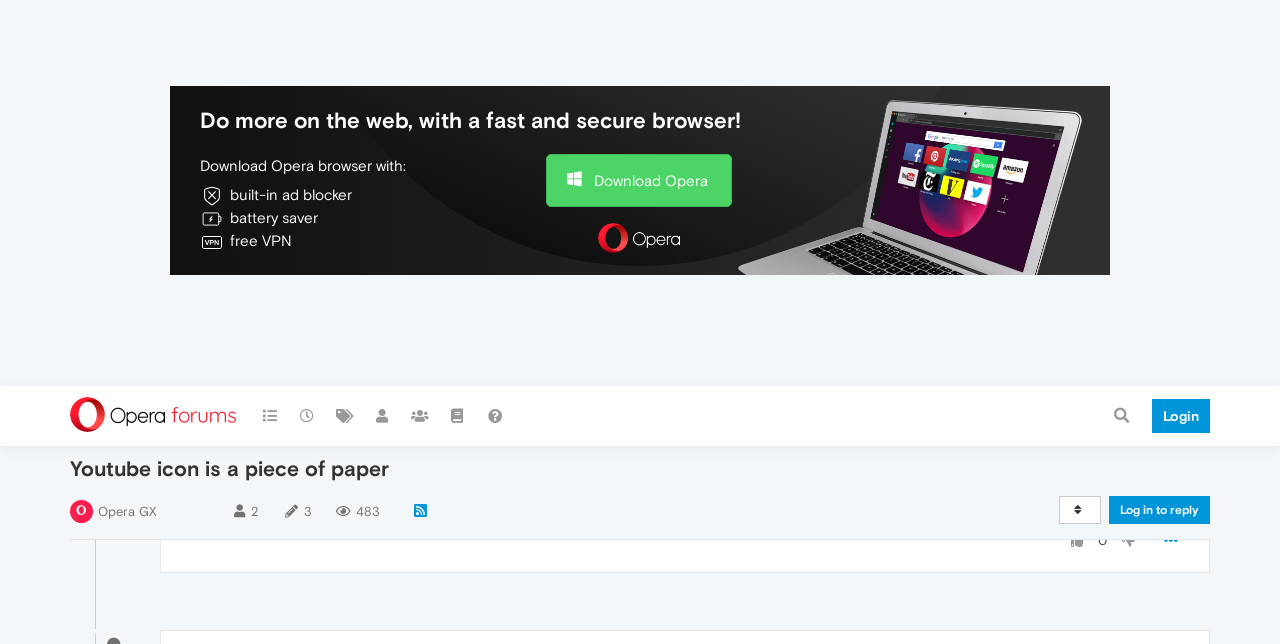Reply to the question with a single word or phrase:
How many replies are there in the discussion?

1